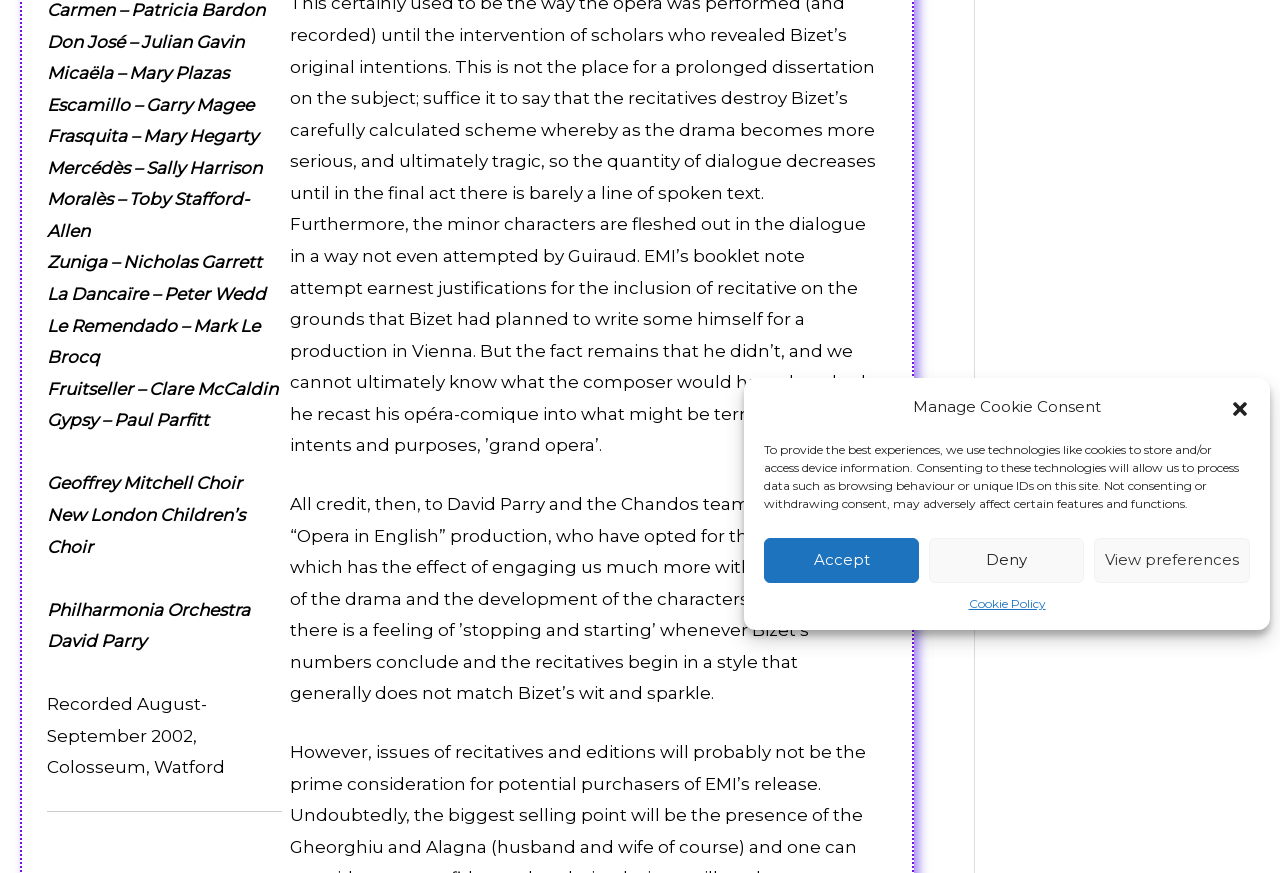Return the bounding box coordinates of the UI element that corresponds to this description: "2". The coordinates must be given as four float numbers in the range of 0 and 1, [left, top, right, bottom].

None